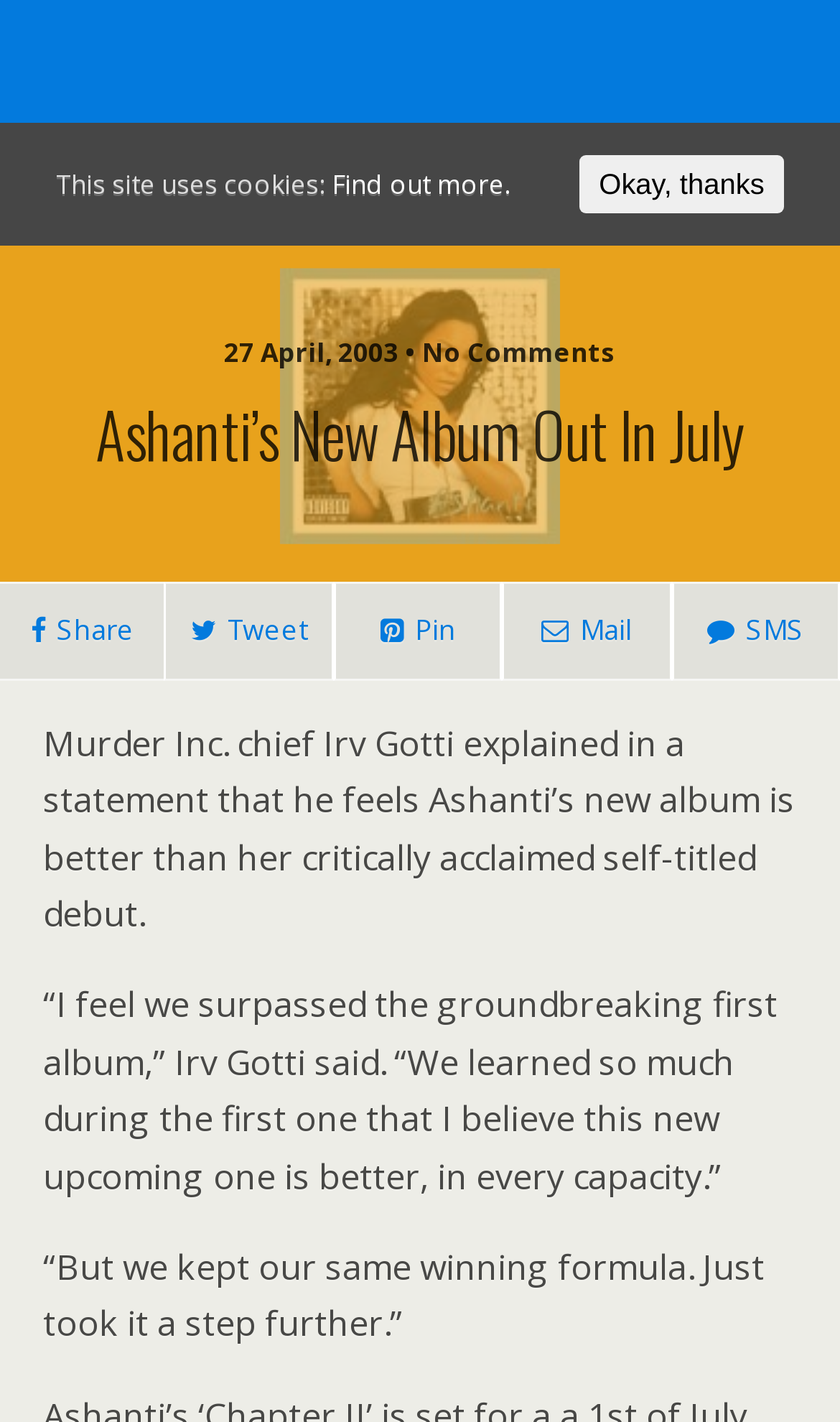Please determine and provide the text content of the webpage's heading.

Ashanti’s New Album Out In July